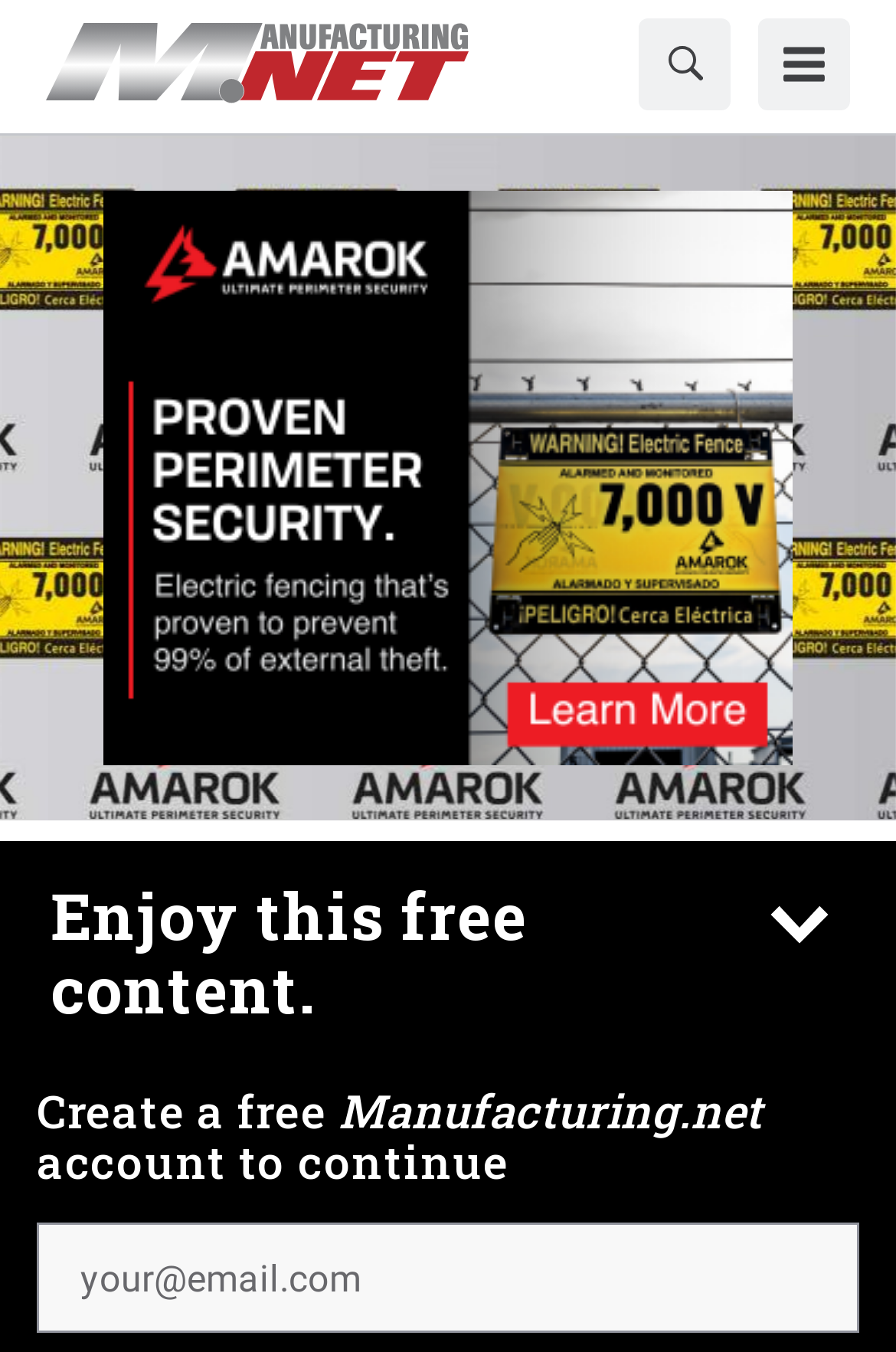What is the name of the website?
Refer to the image and provide a concise answer in one word or phrase.

Manufacturing.net